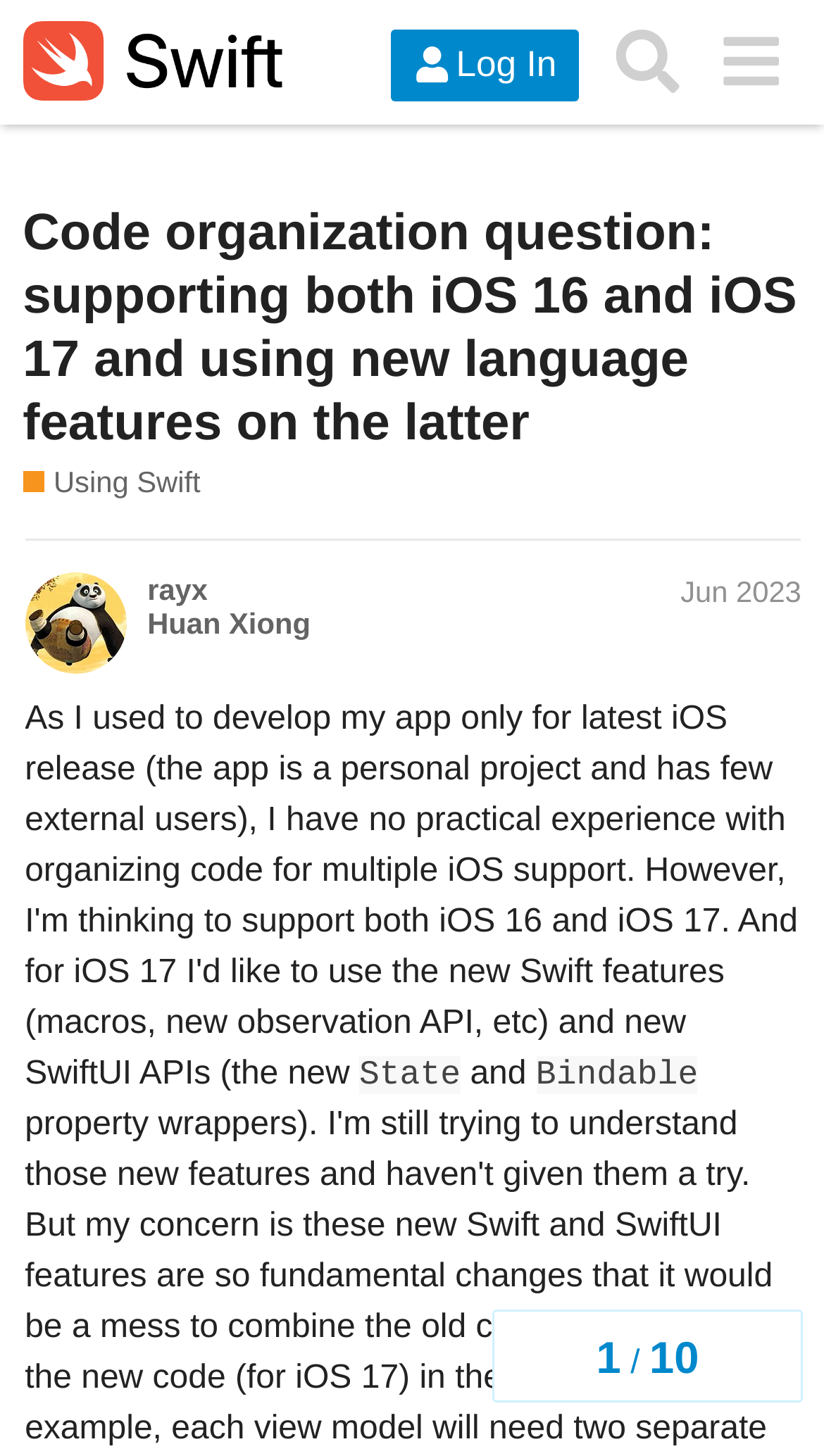Please locate the bounding box coordinates of the element that should be clicked to achieve the given instruction: "Click on the user 'rayx'".

[0.179, 0.393, 0.252, 0.417]